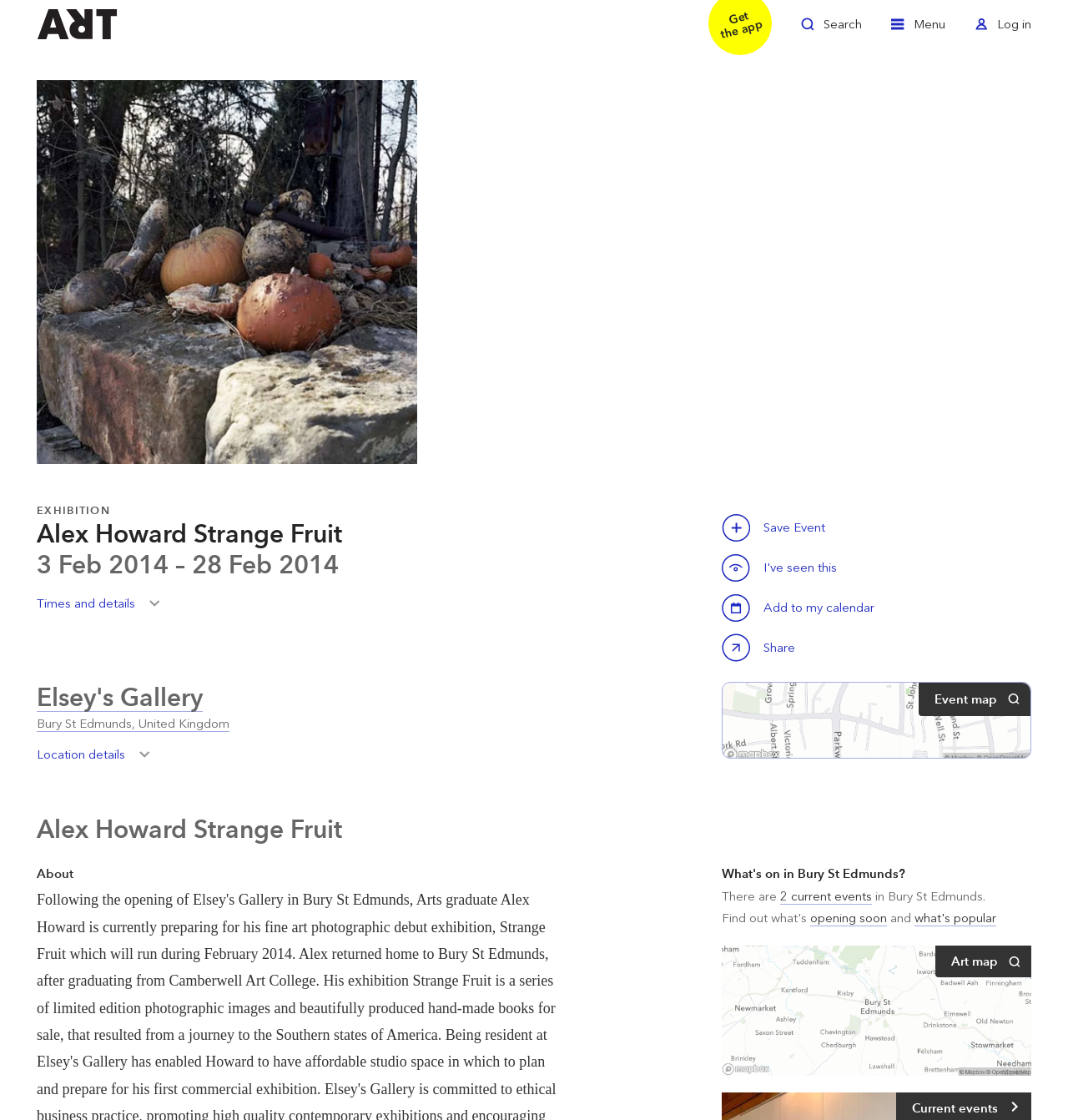Please identify the coordinates of the bounding box for the clickable region that will accomplish this instruction: "Share Alex Howard Strange Fruit".

[0.676, 0.566, 0.749, 0.594]